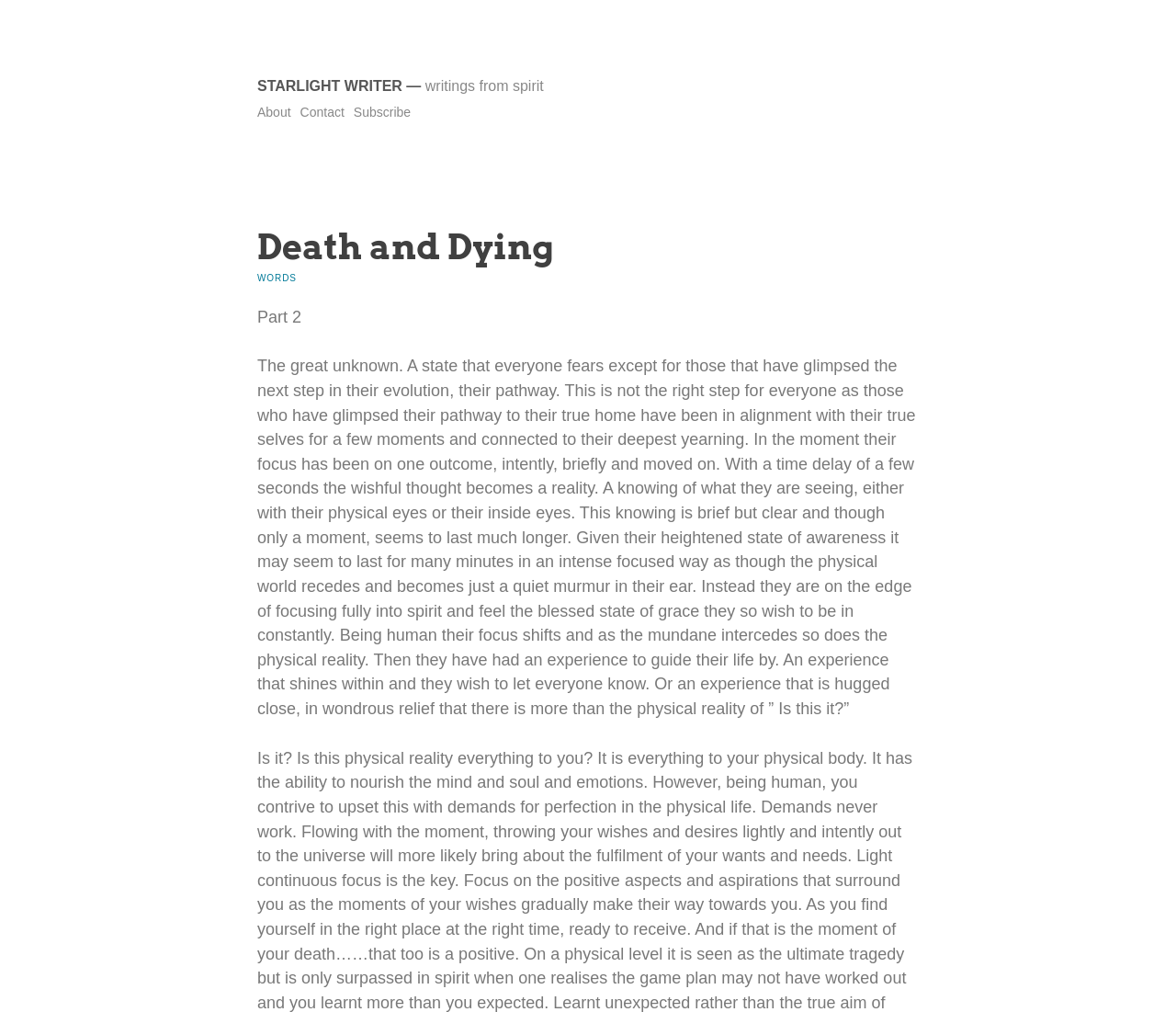What is the author describing in the text?
Please provide a comprehensive answer to the question based on the webpage screenshot.

The author is describing a spiritual experience where they have glimpsed the next step in their evolution and connected with their true selves, resulting in a sense of clarity and awareness that is both brief and intense.